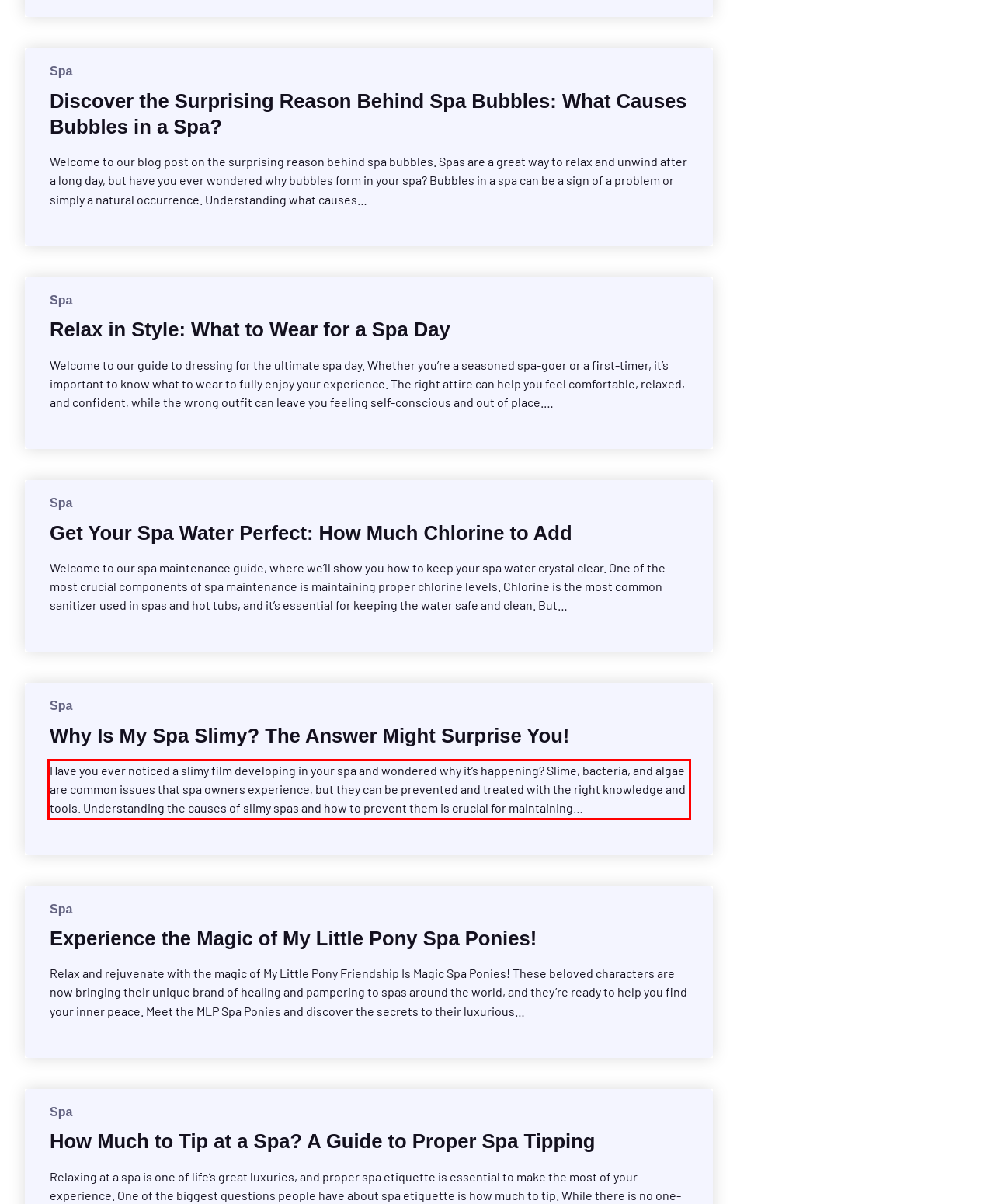Please look at the webpage screenshot and extract the text enclosed by the red bounding box.

Have you ever noticed a slimy film developing in your spa and wondered why it’s happening? Slime, bacteria, and algae are common issues that spa owners experience, but they can be prevented and treated with the right knowledge and tools. Understanding the causes of slimy spas and how to prevent them is crucial for maintaining…